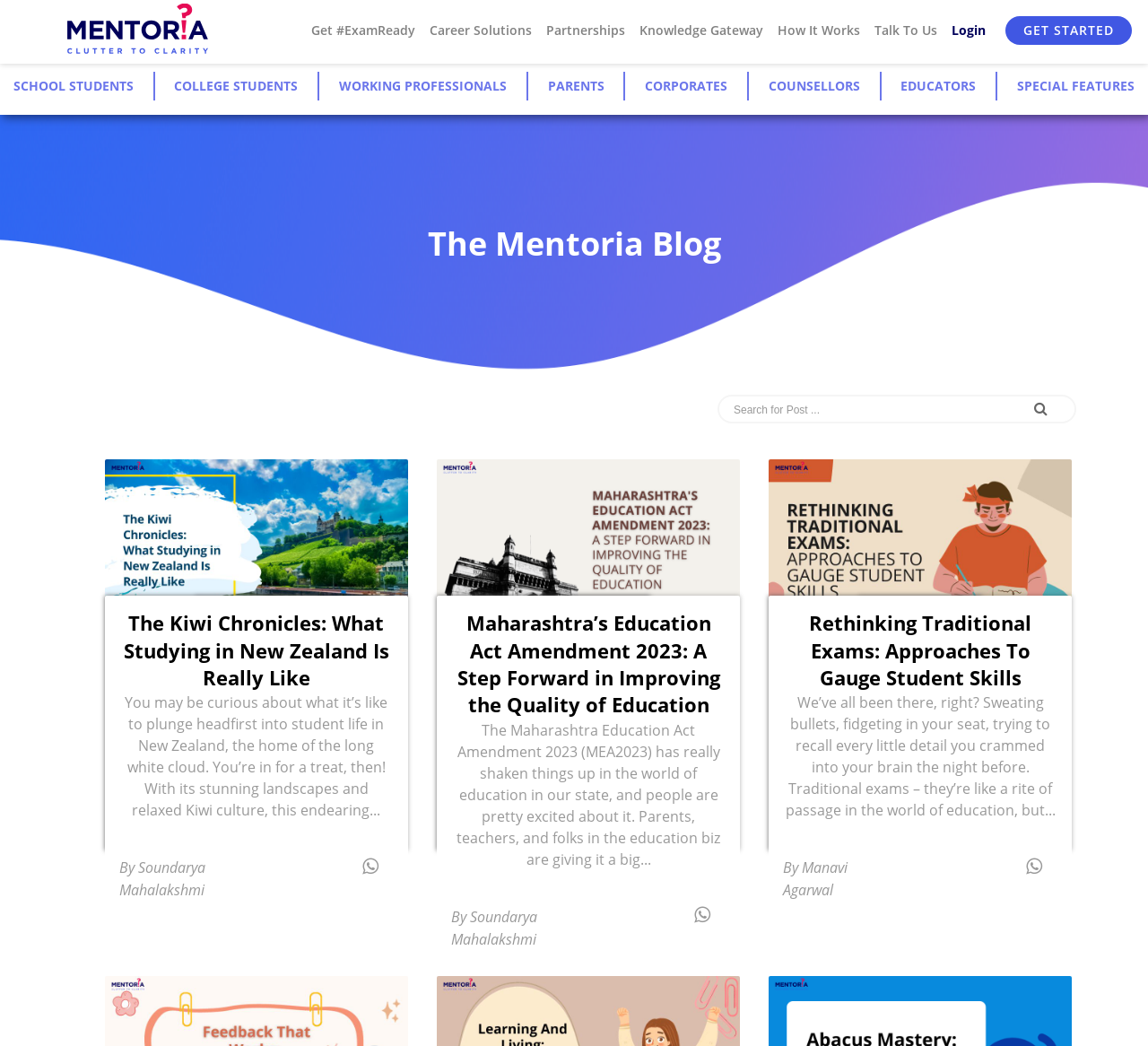Identify the main heading of the webpage and provide its text content.

The Mentoria Blog